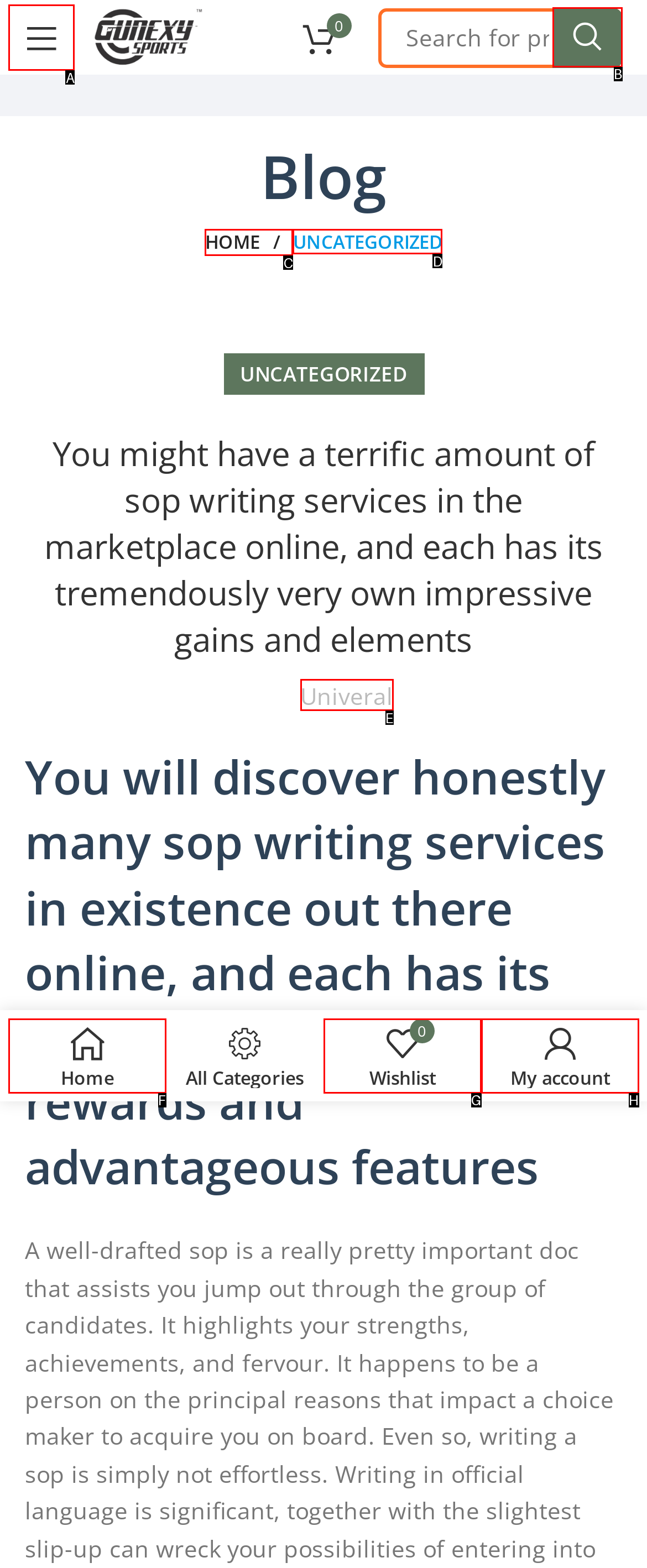Choose the UI element you need to click to carry out the task: Open mobile menu.
Respond with the corresponding option's letter.

A